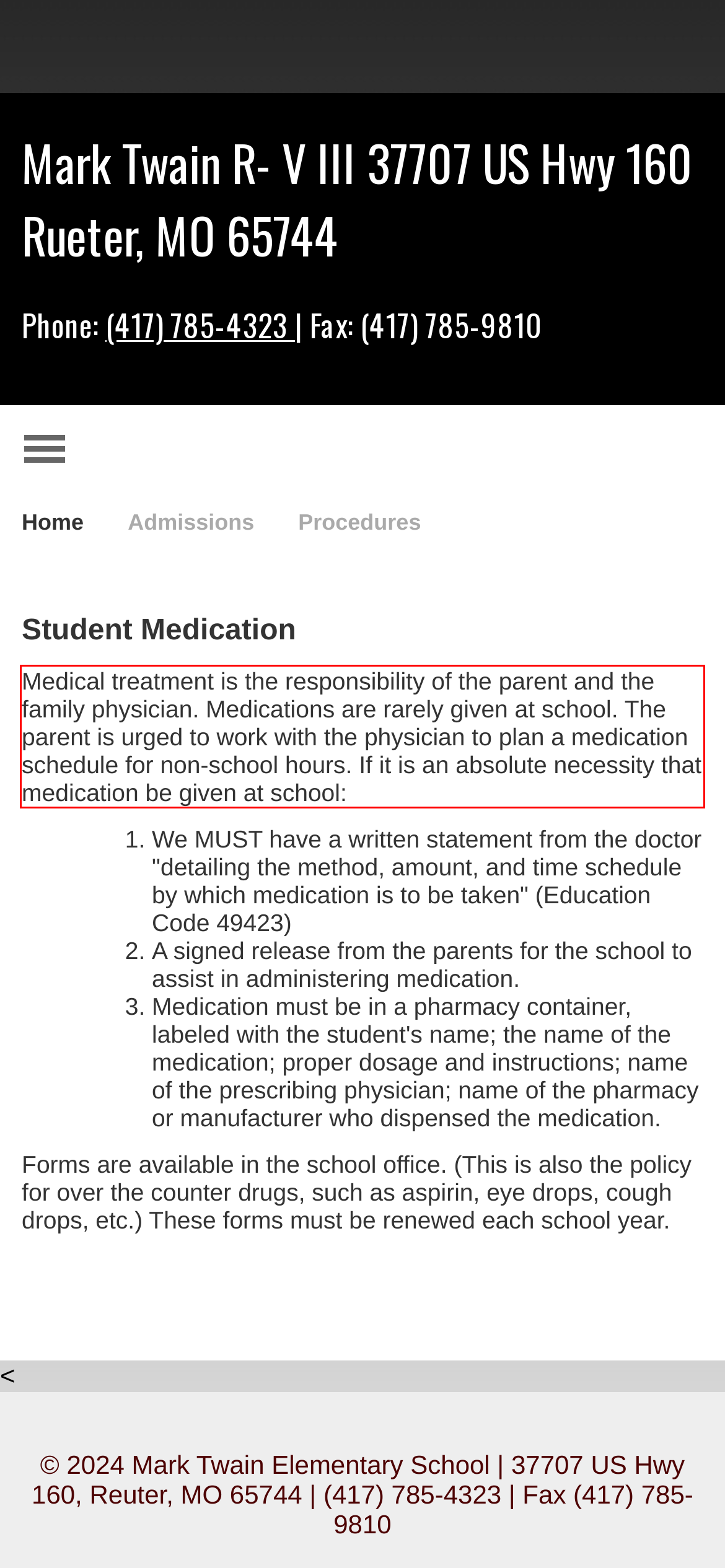Please analyze the screenshot of a webpage and extract the text content within the red bounding box using OCR.

Medical treatment is the responsibility of the parent and the family physician. Medications are rarely given at school. The parent is urged to work with the physician to plan a medication schedule for non-school hours. If it is an absolute necessity that medication be given at school: